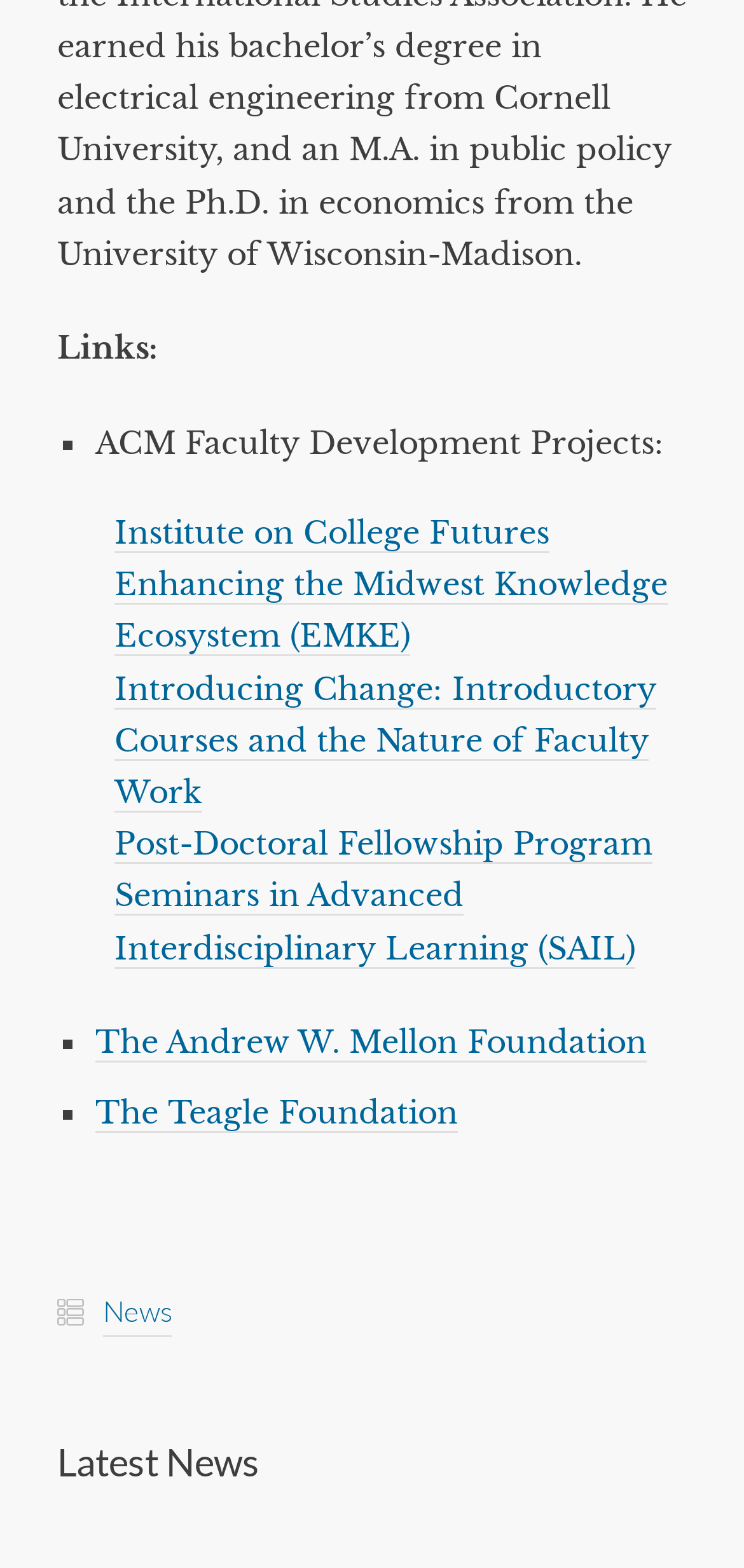Please provide a one-word or short phrase answer to the question:
How many links are under 'ACM Faculty Development Projects:'?

5